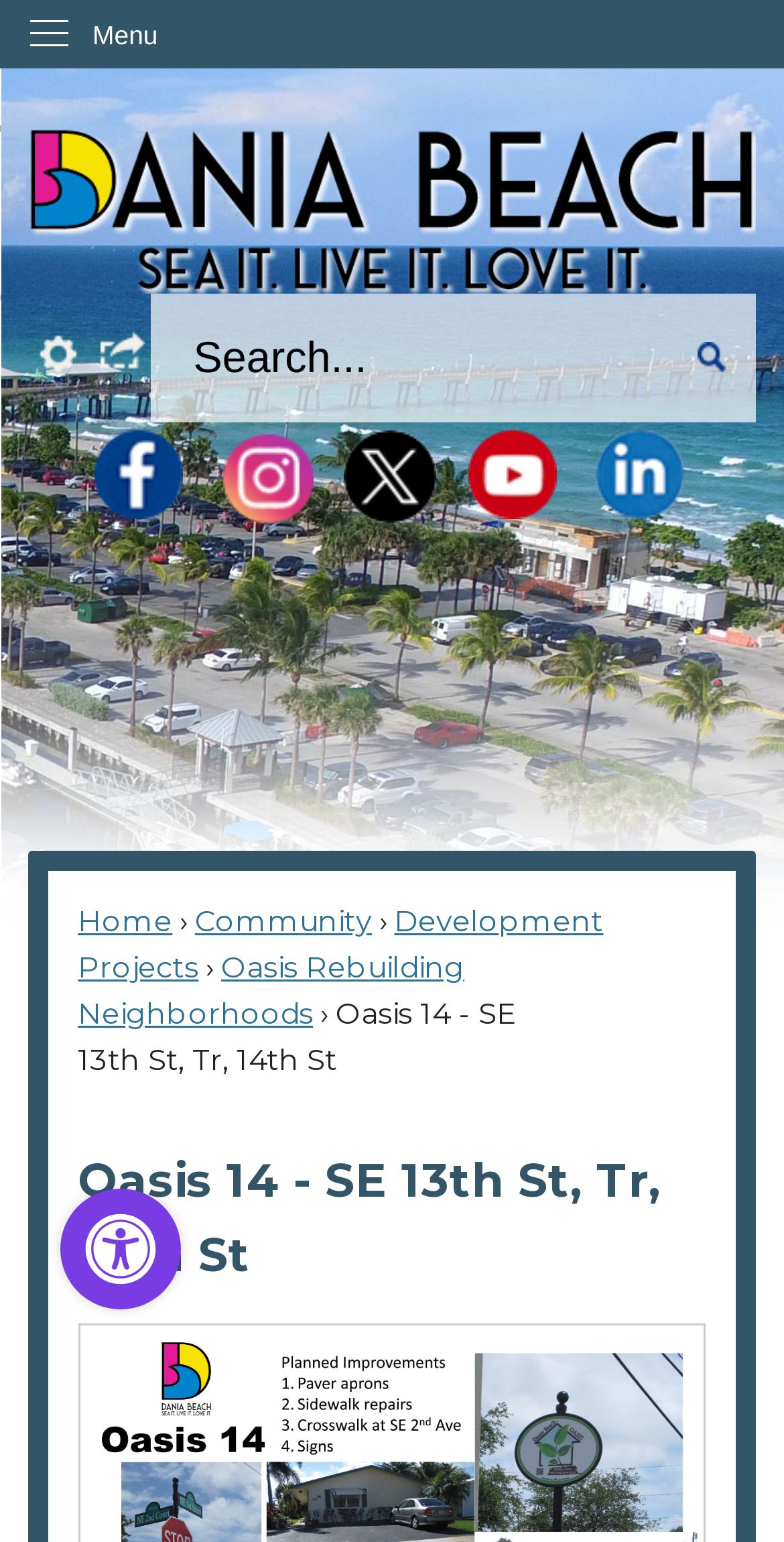Please find the bounding box coordinates for the clickable element needed to perform this instruction: "Open the 'Specialist Training' submenu".

None